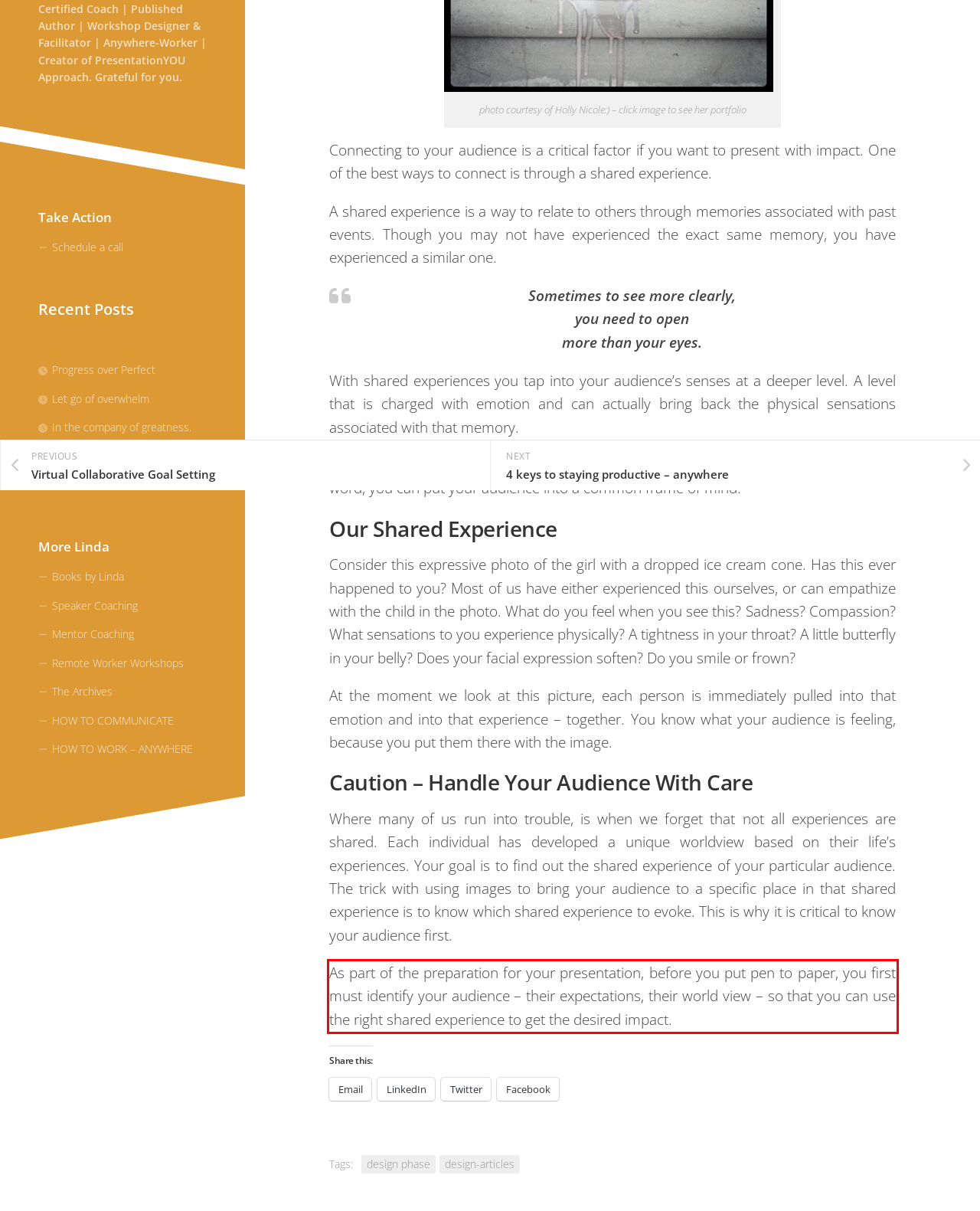Using OCR, extract the text content found within the red bounding box in the given webpage screenshot.

As part of the preparation for your presentation, before you put pen to paper, you first must identify your audience – their expectations, their world view – so that you can use the right shared experience to get the desired impact.